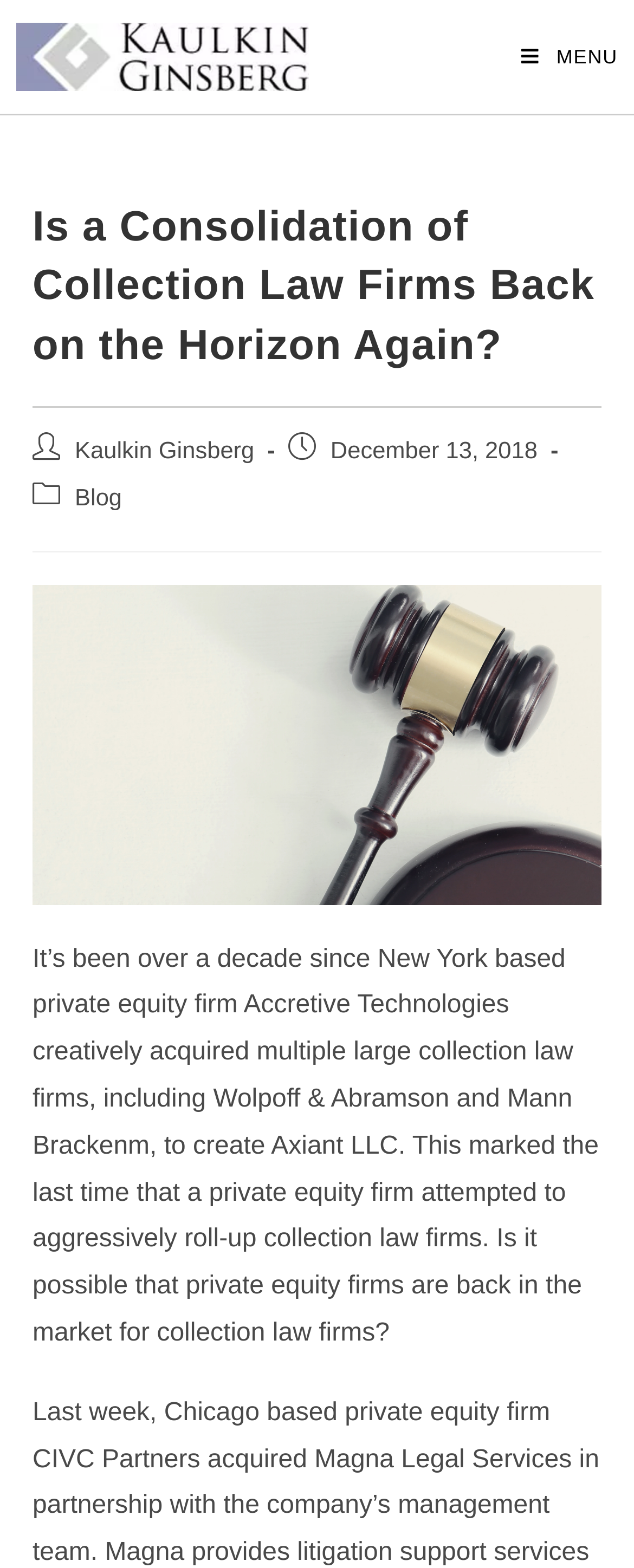Extract the bounding box coordinates for the UI element described by the text: "alt="Kaulkin Ginsberg Company"". The coordinates should be in the form of [left, top, right, bottom] with values between 0 and 1.

[0.026, 0.027, 0.487, 0.045]